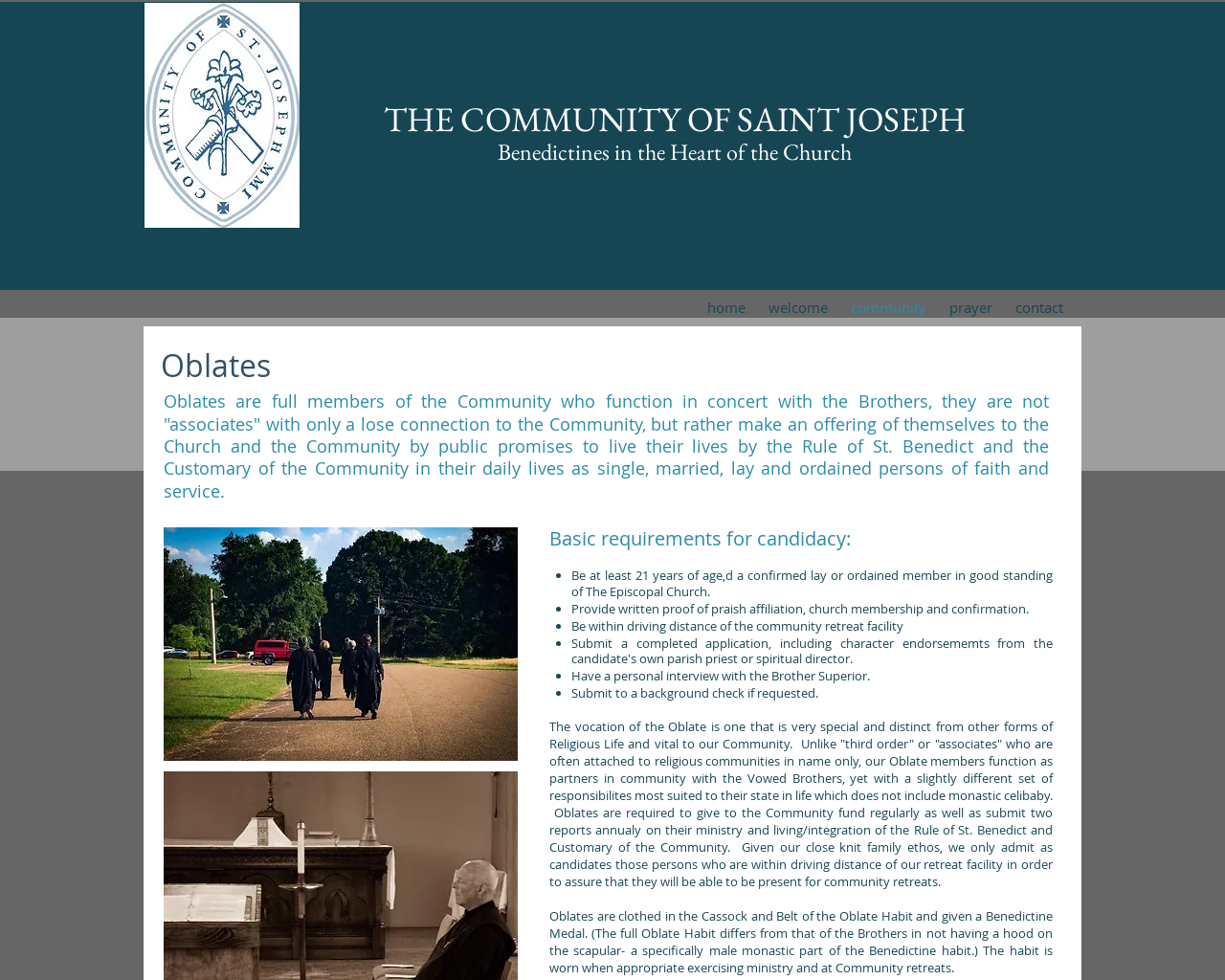Craft a detailed narrative of the webpage's structure and content.

The webpage is about the Oblates, a community of Saint Joseph, and appears to be a community website. At the top left corner, there is a CSJ Shield image. Below it, there are two headings: "THE COMMUNITY OF SAINT JOSEPH" and "Benedictines in the Heart of the Church". 

To the right of these headings, there is a navigation menu labeled "Site" with links to "home", "welcome", "community", "prayer", and "contact". 

Below the navigation menu, there is an image of Br. Vincent Ignatius OSB. To the left of this image, there are two headings: "Oblates" and a longer description of what Oblates are and their role in the community. 

Below these headings, there is an image labeled "Walking from Vespers". To the right of this image, there is a heading "Basic requirements for candidacy:" followed by a list of five requirements, each marked with a bullet point. These requirements include being at least 21 years old, providing written proof of parish affiliation, being within driving distance of the community retreat facility, having a personal interview with the Brother Superior, and submitting to a background check if requested.

Further down the page, there is a paragraph of text describing the vocation of the Oblate, its distinctiveness, and the responsibilities that come with it. Finally, there is another paragraph describing the Oblate Habit and its significance.